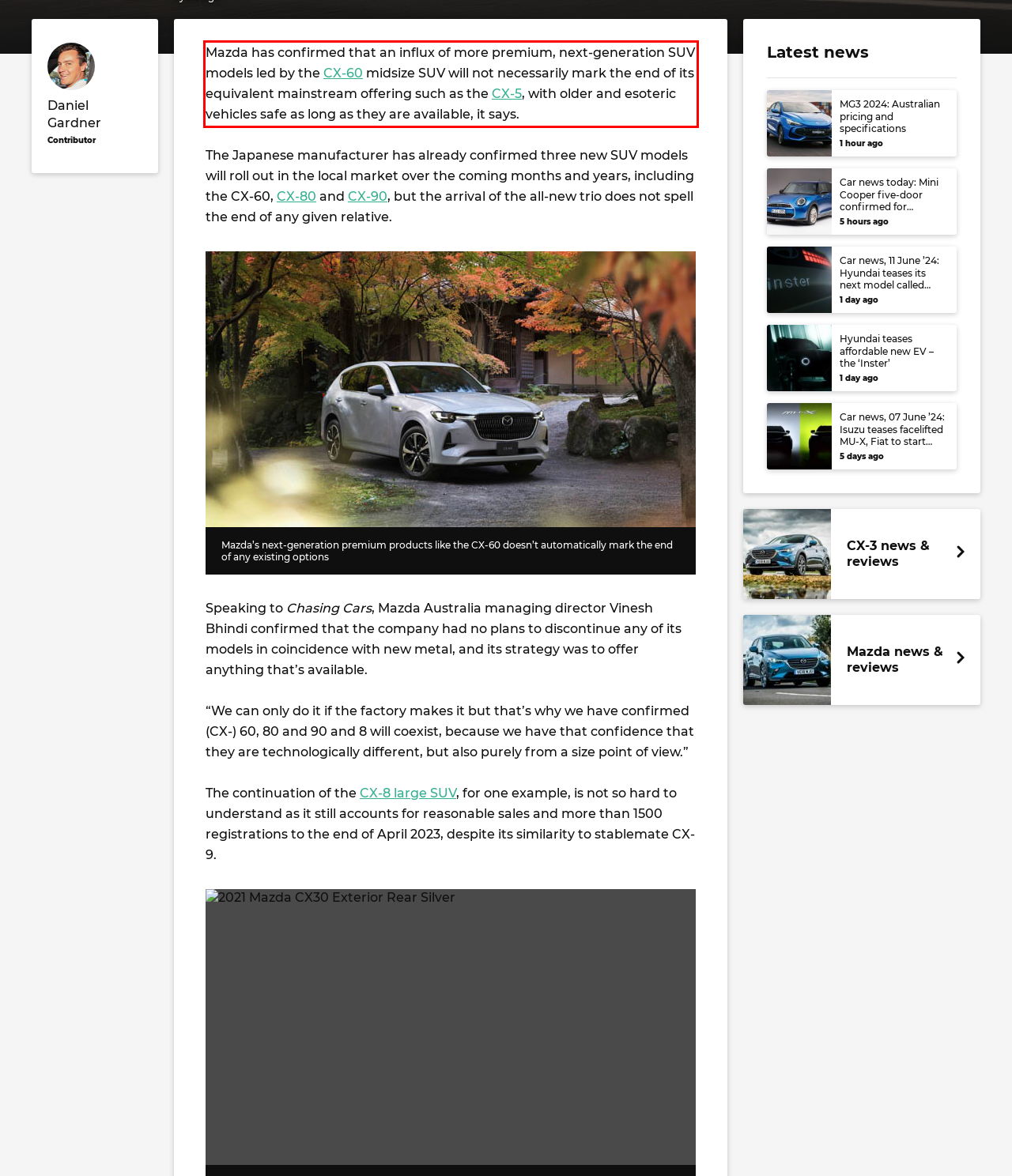Analyze the red bounding box in the provided webpage screenshot and generate the text content contained within.

Mazda has confirmed that an influx of more premium, next-generation SUV models led by the CX-60 midsize SUV will not necessarily mark the end of its equivalent mainstream offering such as the CX-5, with older and esoteric vehicles safe as long as they are available, it says.